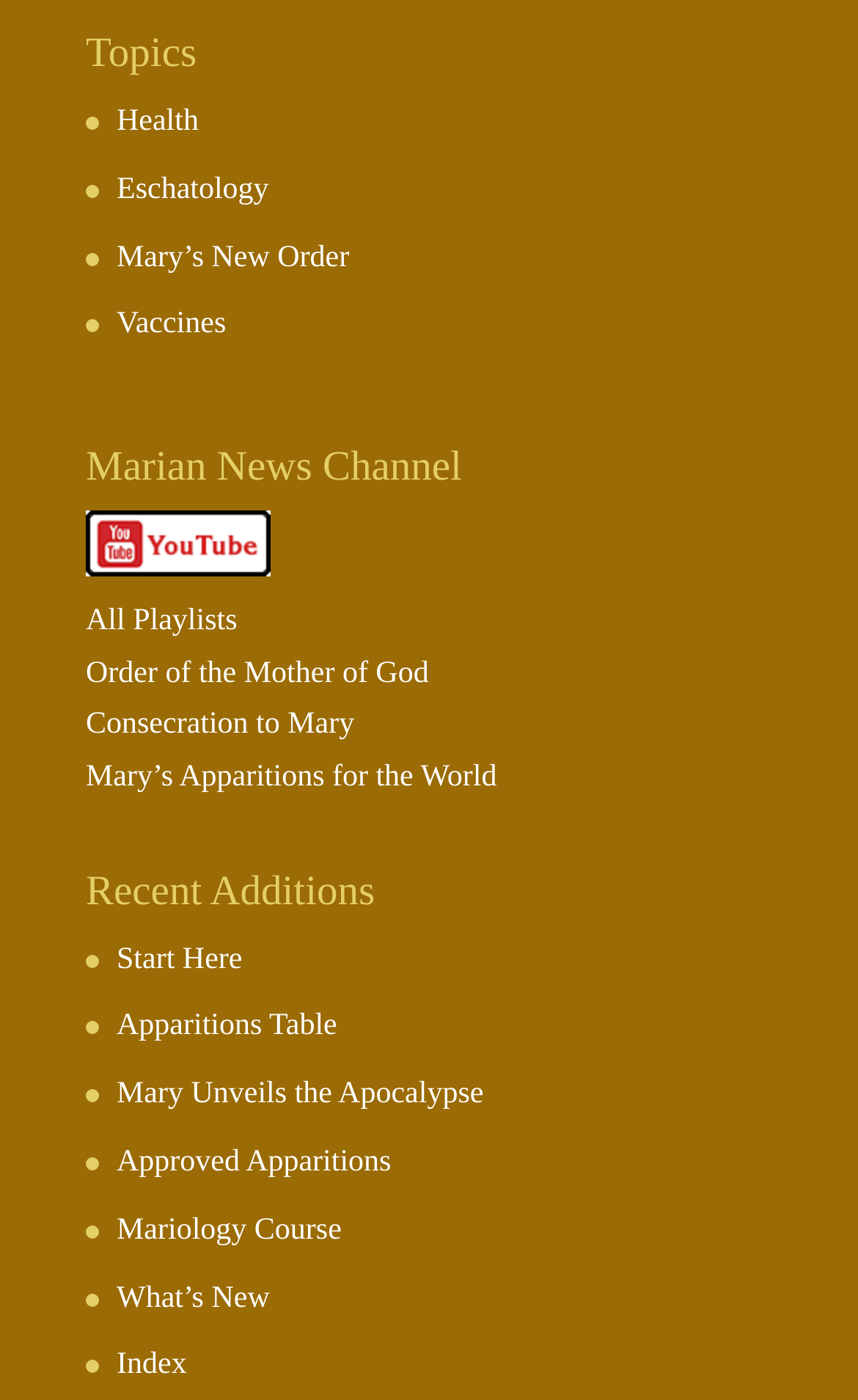Provide a brief response to the question below using a single word or phrase: 
What is the last link under the 'Recent Additions' heading?

Index